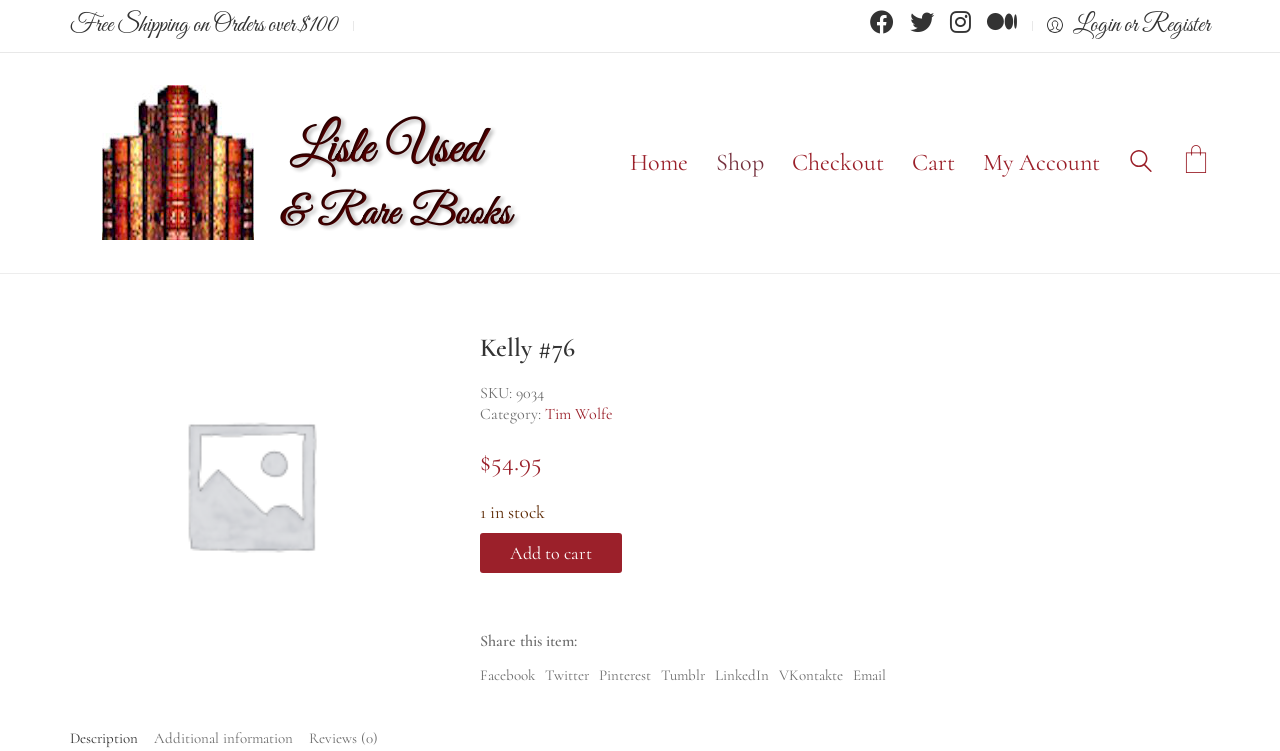Given the description Login or Register, predict the bounding box coordinates of the UI element. Ensure the coordinates are in the format (top-left x, top-left y, bottom-right x, bottom-right y) and all values are between 0 and 1.

[0.818, 0.013, 0.945, 0.056]